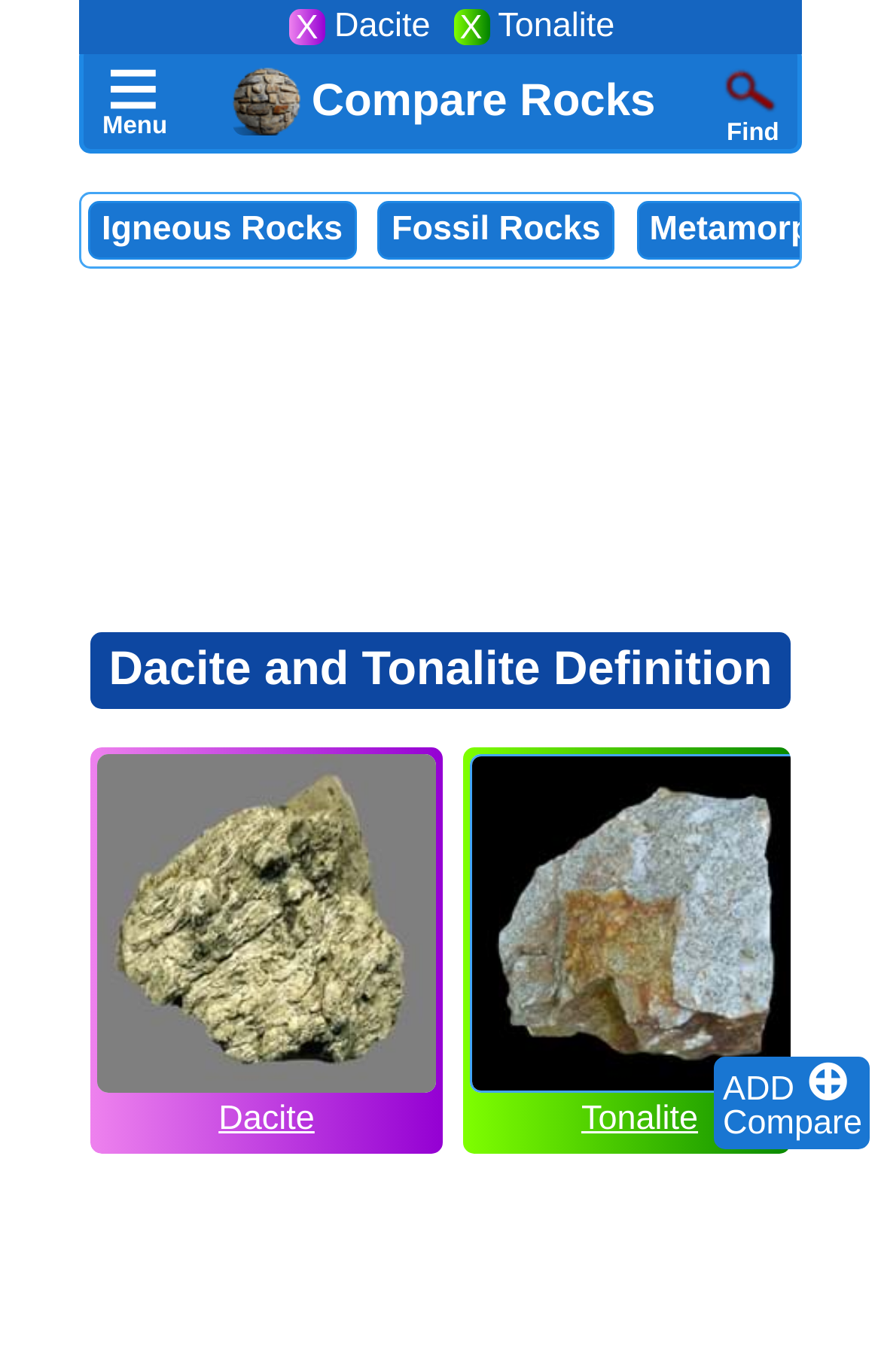Please identify the bounding box coordinates of the area that needs to be clicked to fulfill the following instruction: "Click the 'ADD' button."

[0.821, 0.78, 0.912, 0.808]